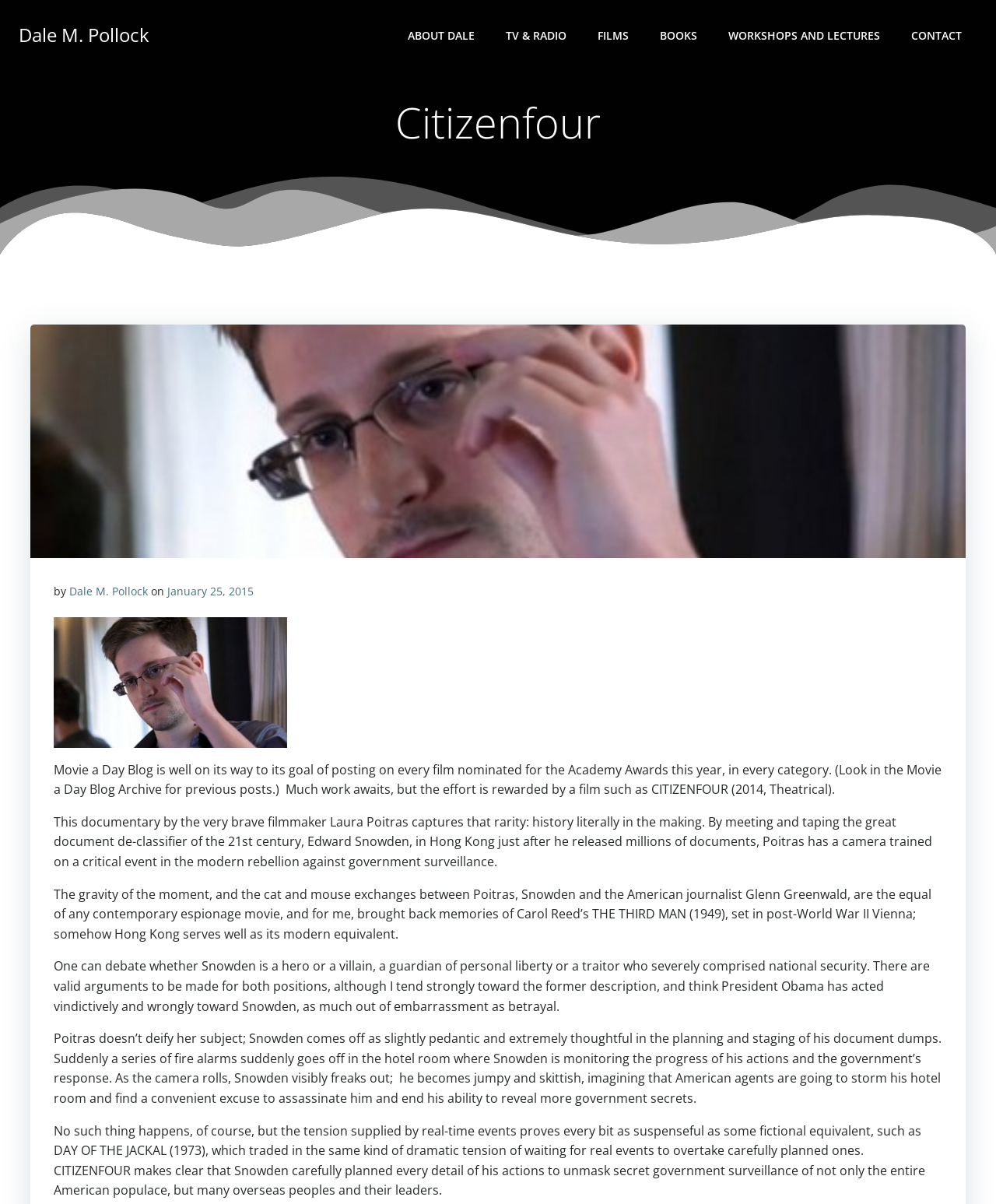What is the name of the film being reviewed?
Look at the image and respond with a single word or a short phrase.

CITIZENFOUR